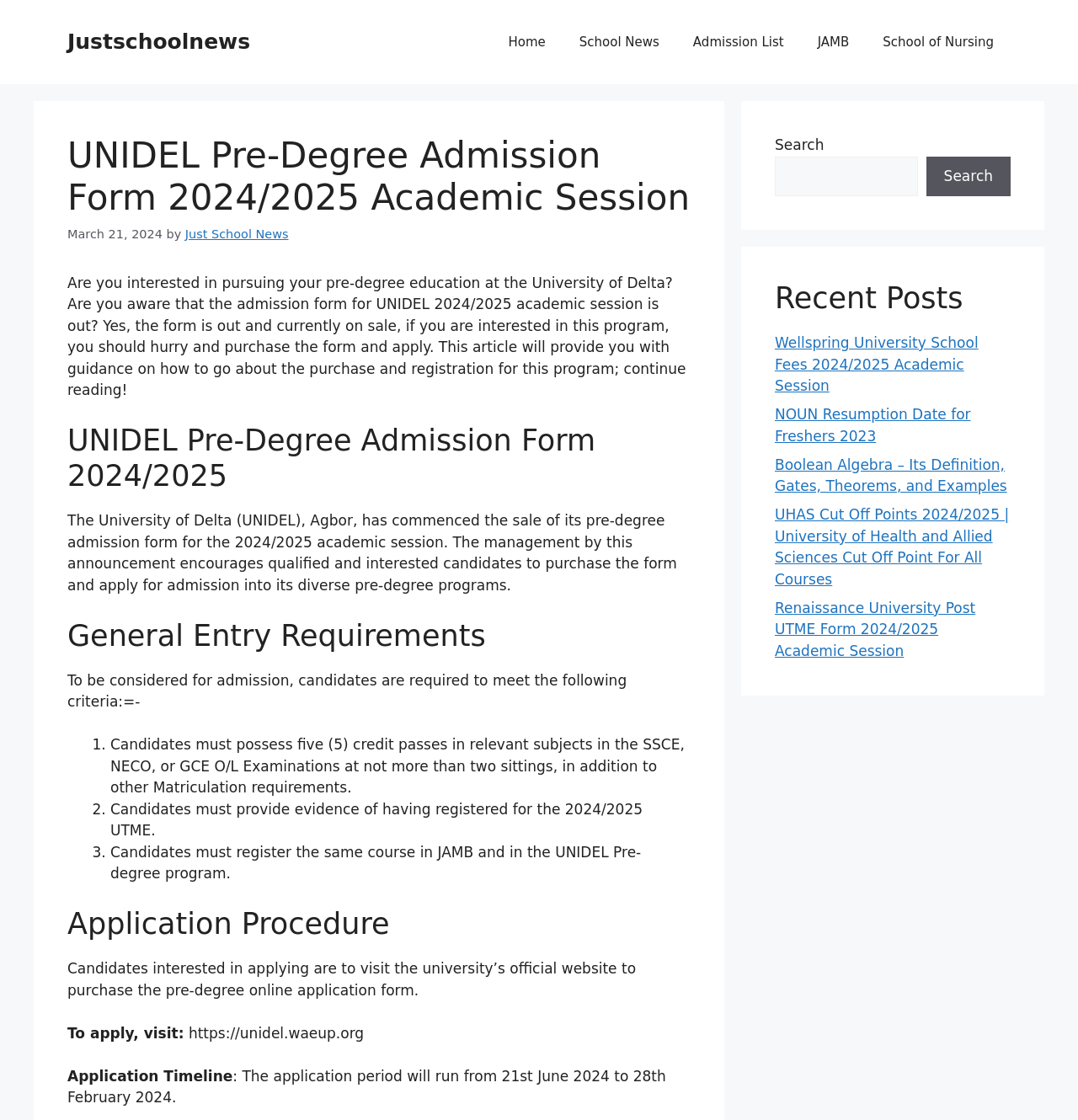Determine the bounding box coordinates of the clickable area required to perform the following instruction: "Search for a keyword". The coordinates should be represented as four float numbers between 0 and 1: [left, top, right, bottom].

[0.719, 0.139, 0.851, 0.175]